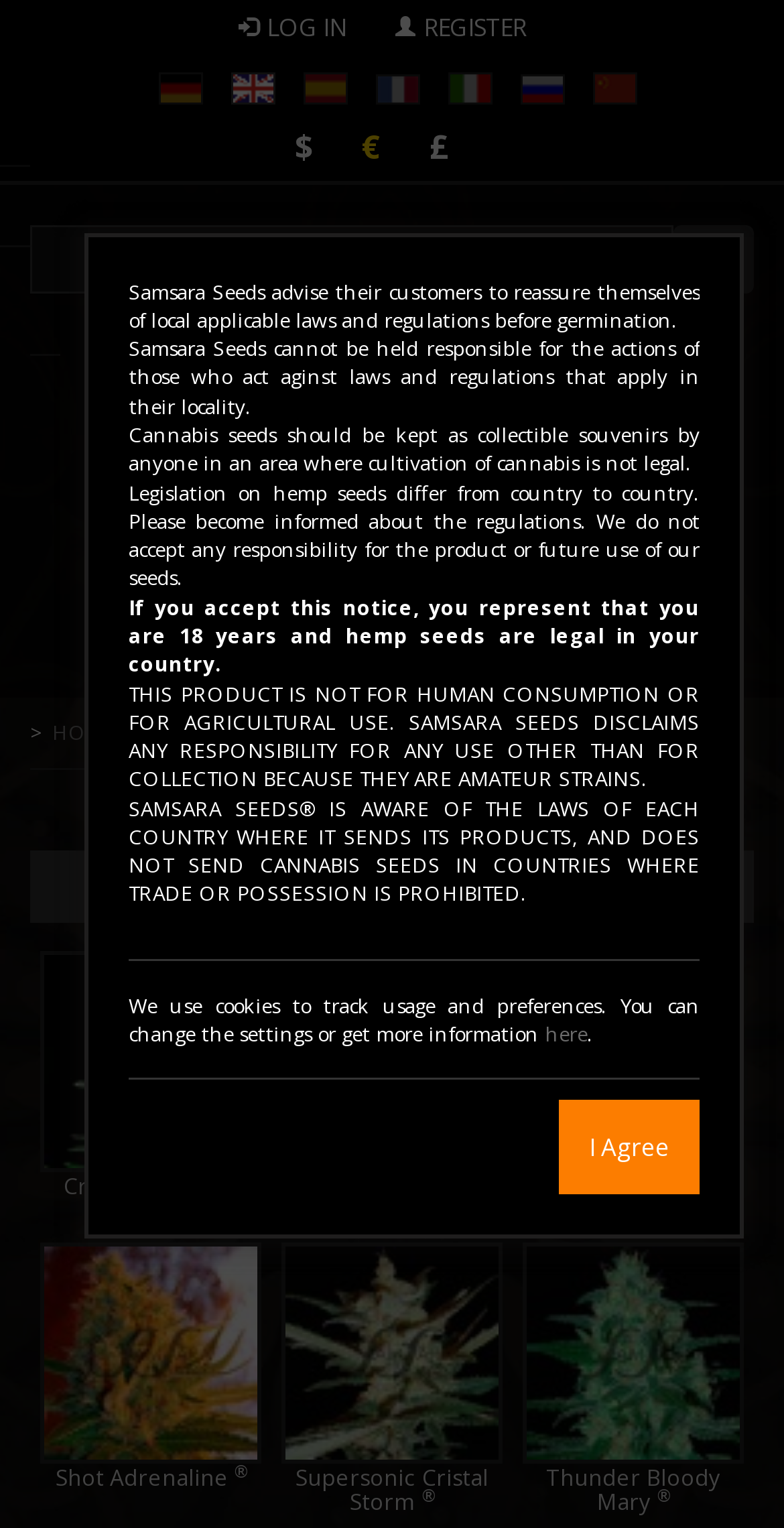Provide a one-word or short-phrase answer to the question:
What is the button at the bottom of the page for?

Agree to terms